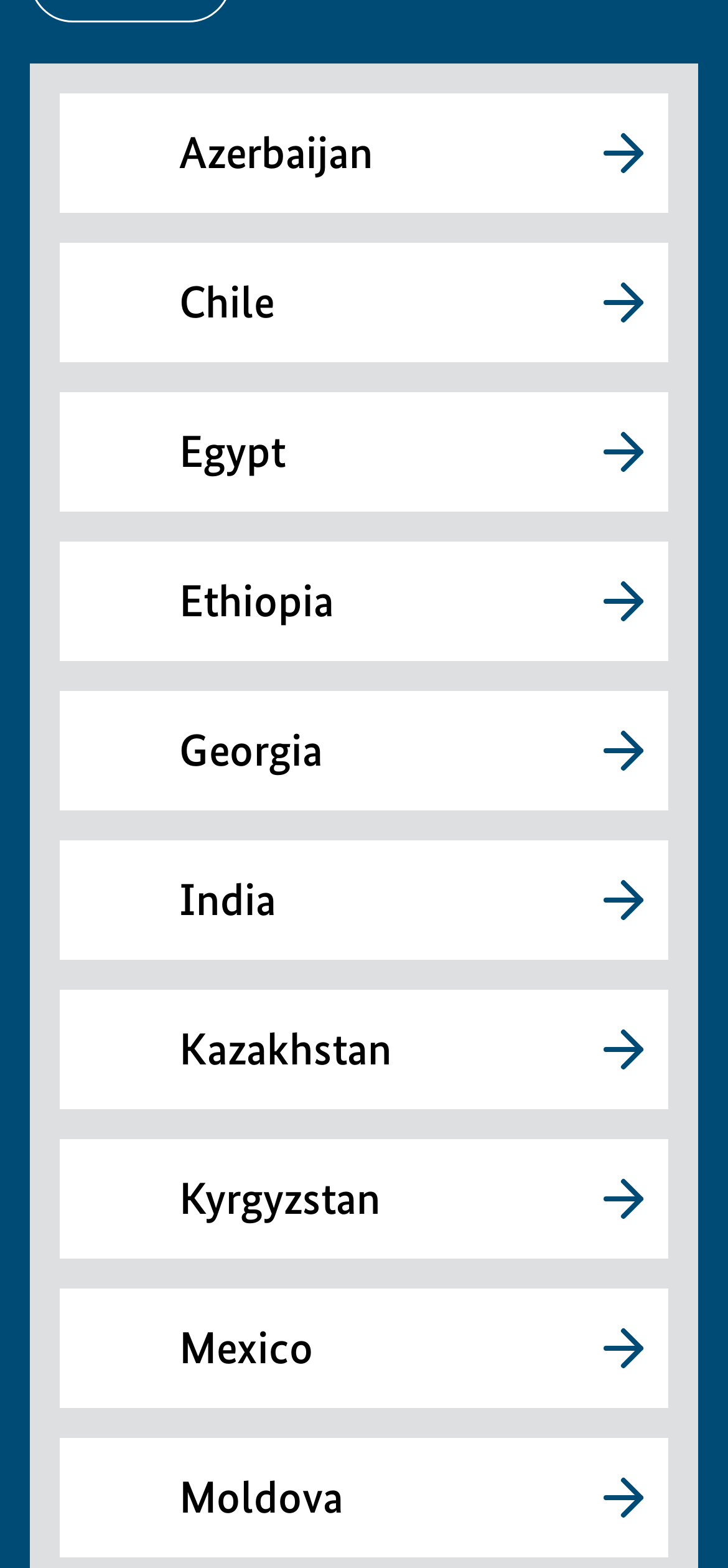What is the position of the India flag?
Answer briefly with a single word or phrase based on the image.

6th